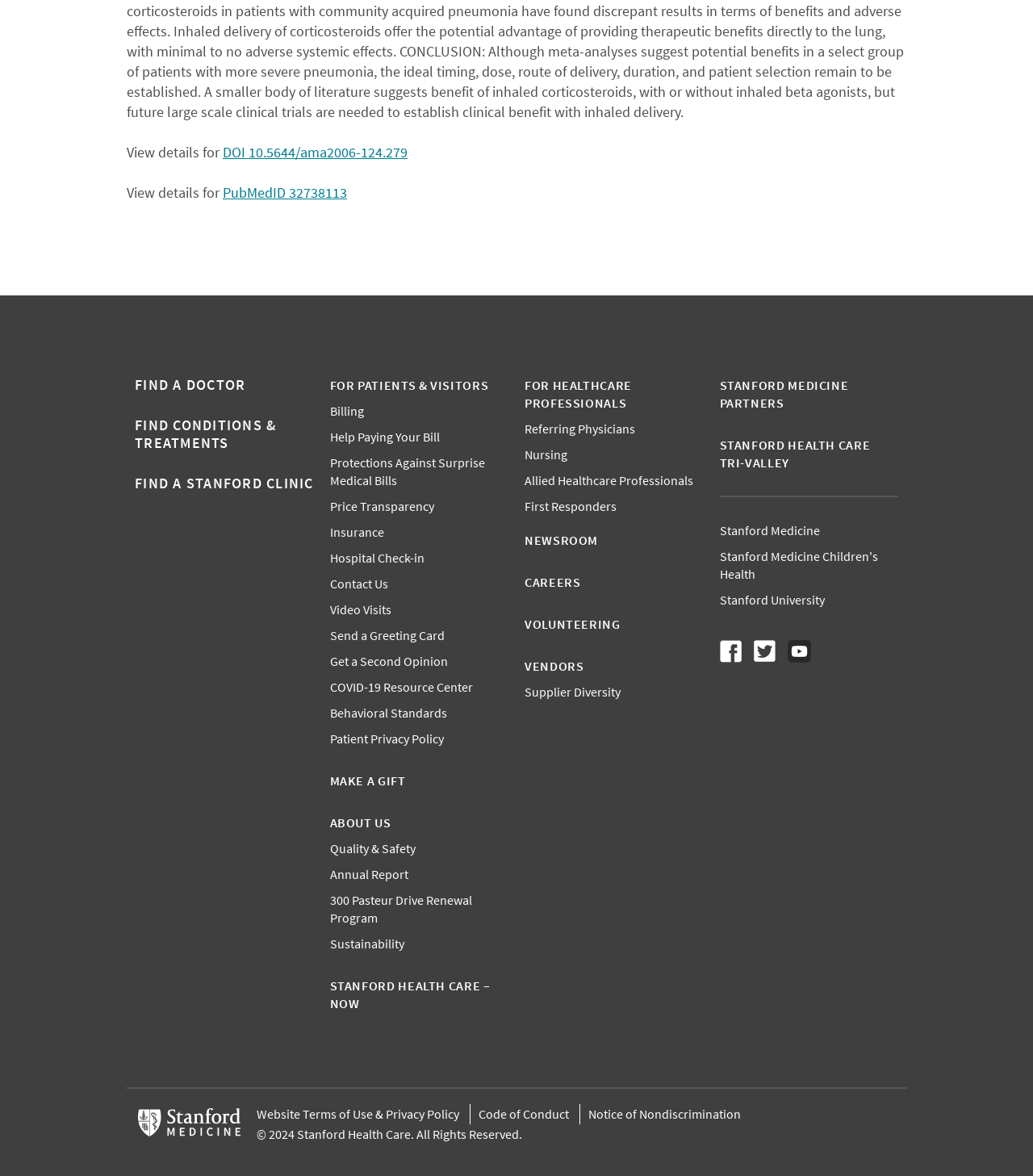Provide the bounding box coordinates of the HTML element described as: "Vendors". The bounding box coordinates should be four float numbers between 0 and 1, i.e., [left, top, right, bottom].

[0.508, 0.559, 0.565, 0.573]